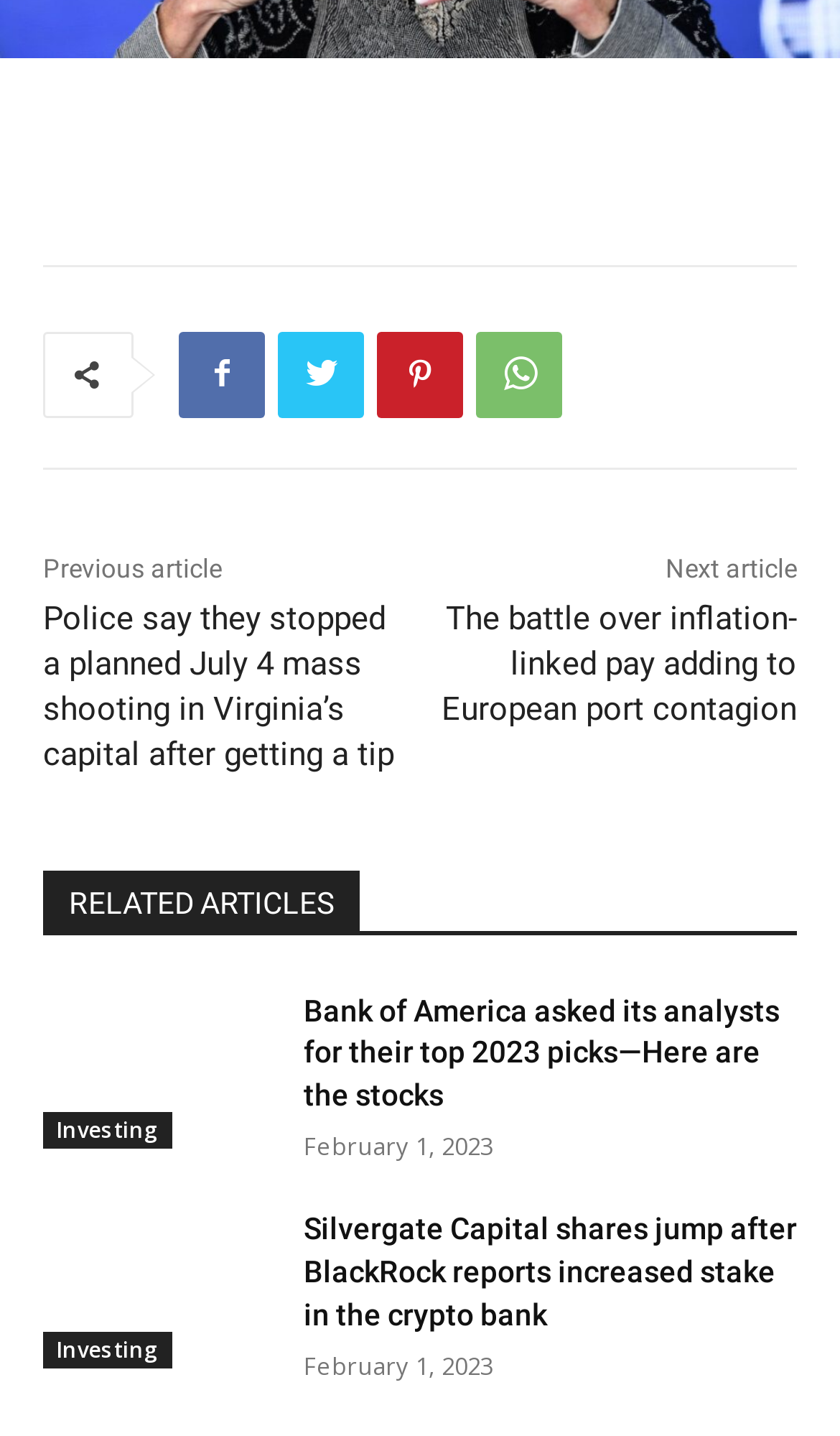How many article links are on this webpage?
Please give a detailed and elaborate answer to the question.

I counted the number of link elements with article titles, which are 6 in total.